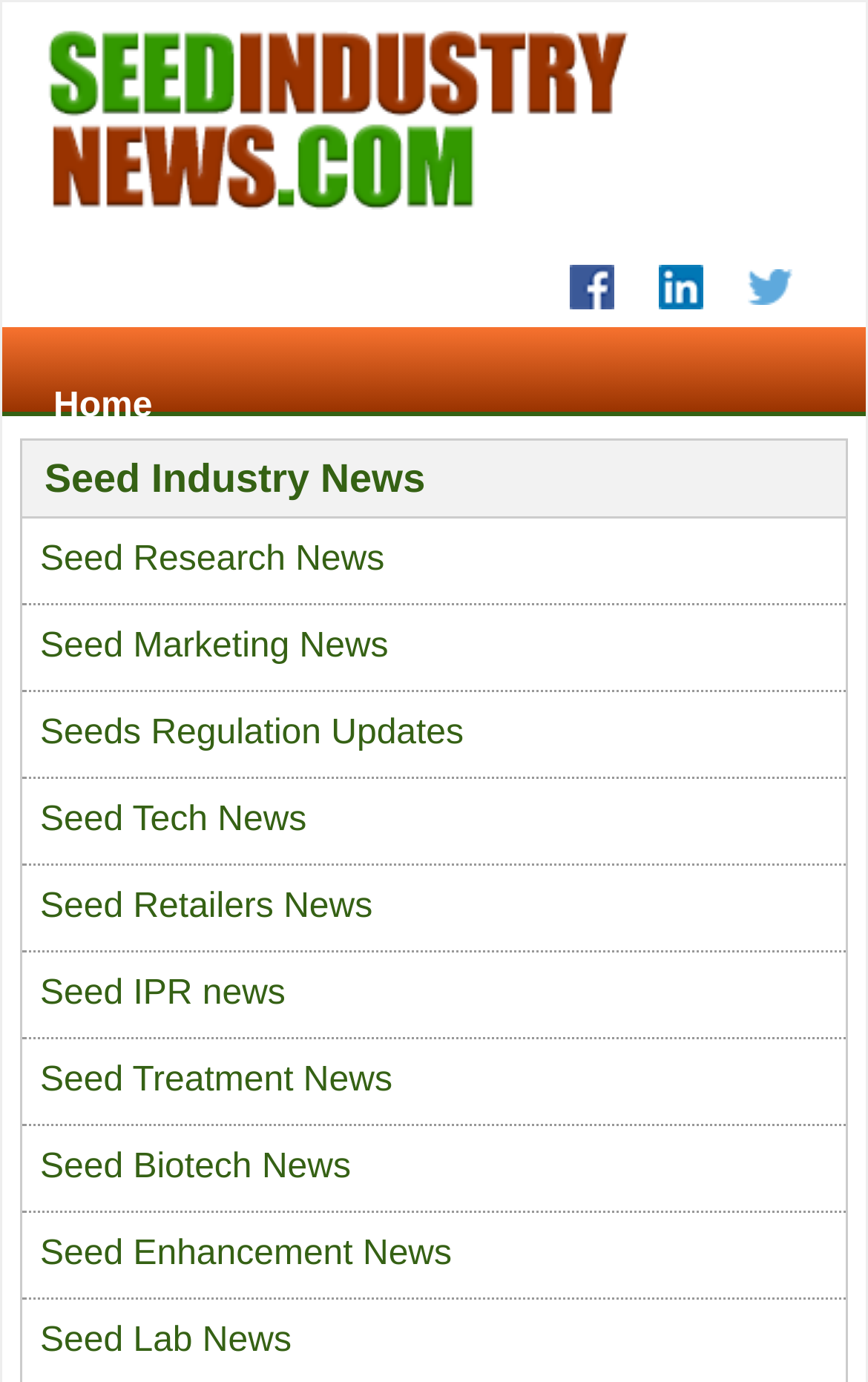Respond to the question below with a single word or phrase:
What is the category of the news article?

Seed Enhancement News